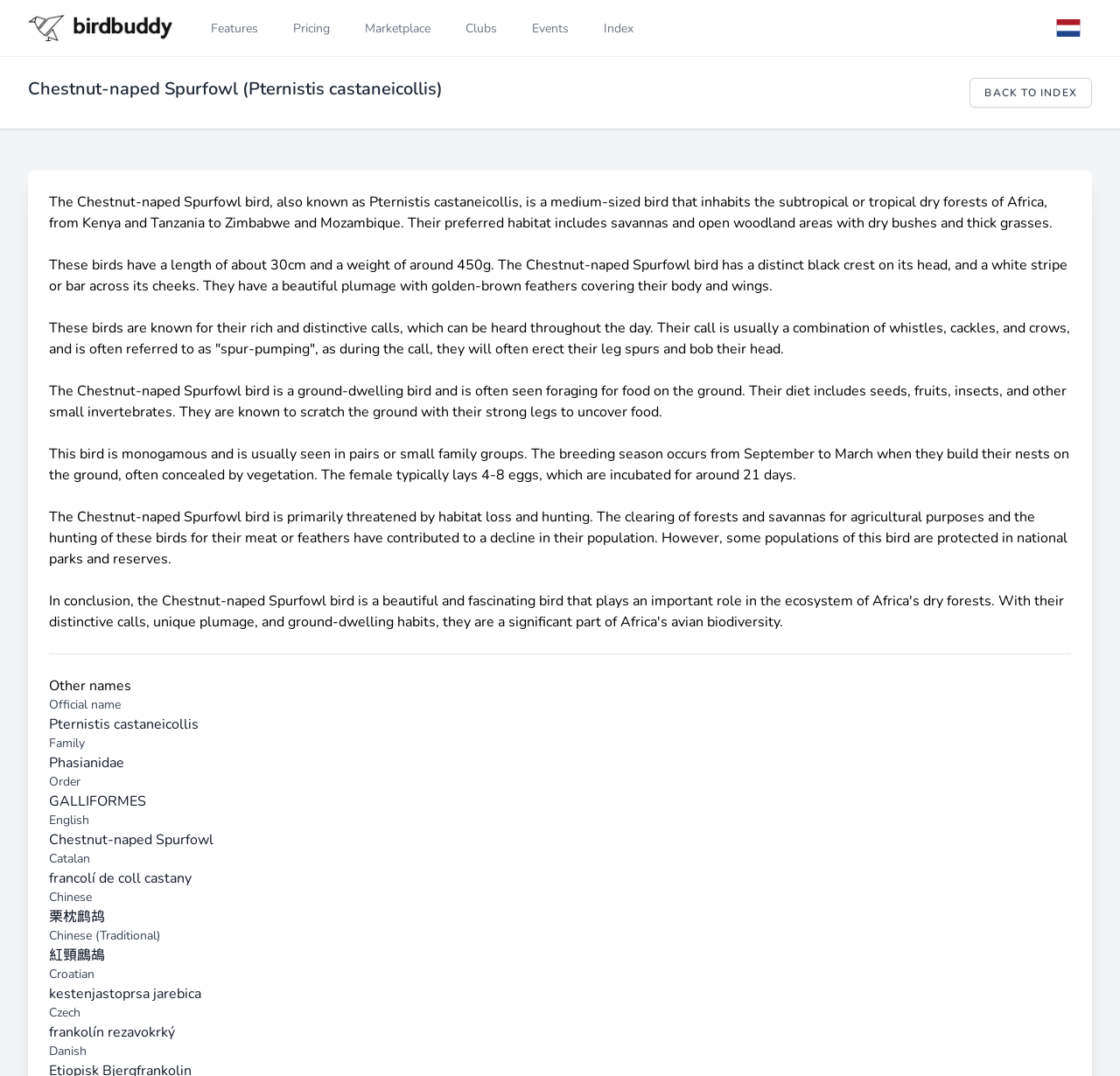Locate the bounding box of the UI element with the following description: "Back to Index".

[0.866, 0.072, 0.975, 0.1]